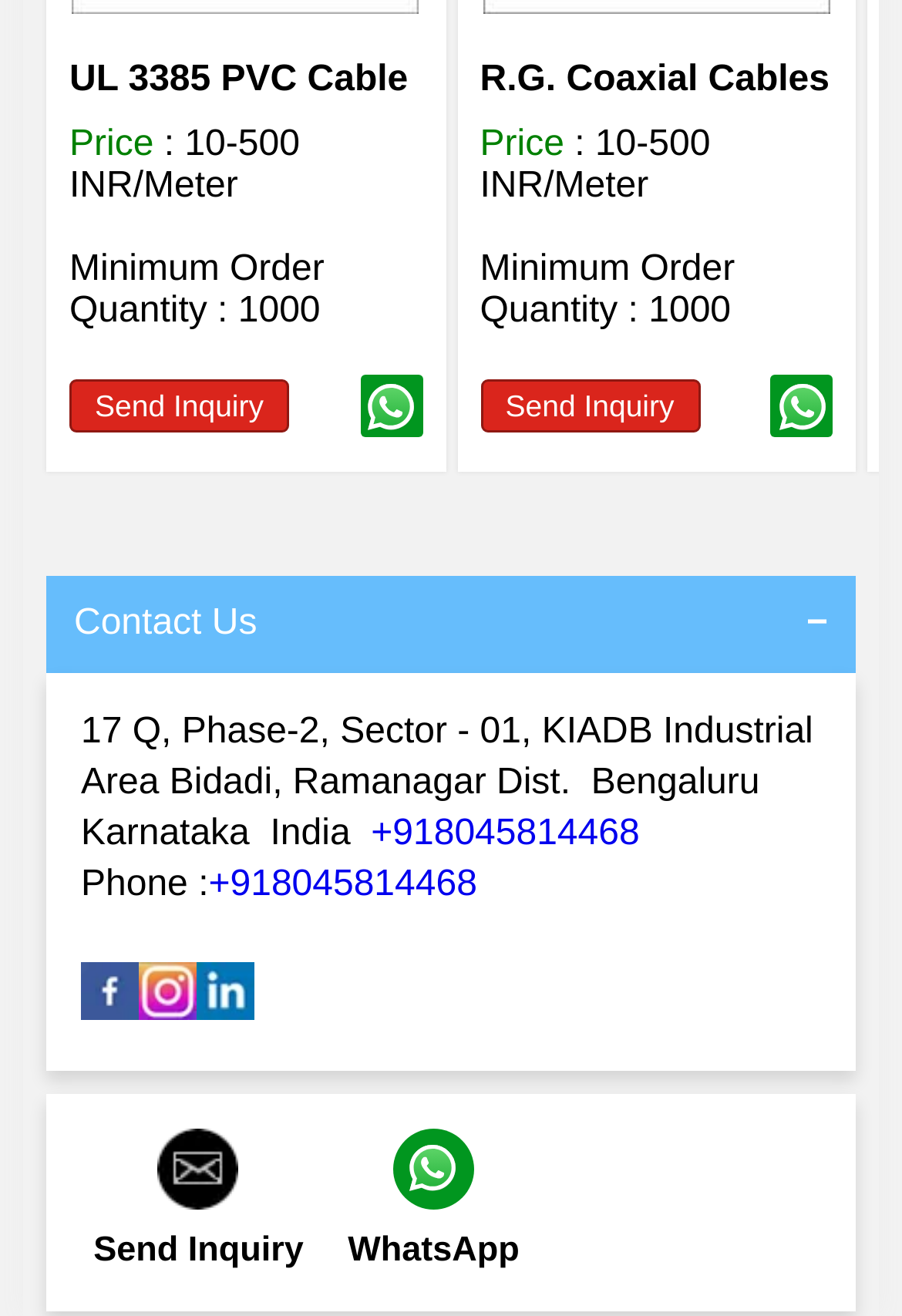What is the price range of UL 3385 PVC Cable?
Answer the question with a single word or phrase, referring to the image.

10-500 INR/Meter